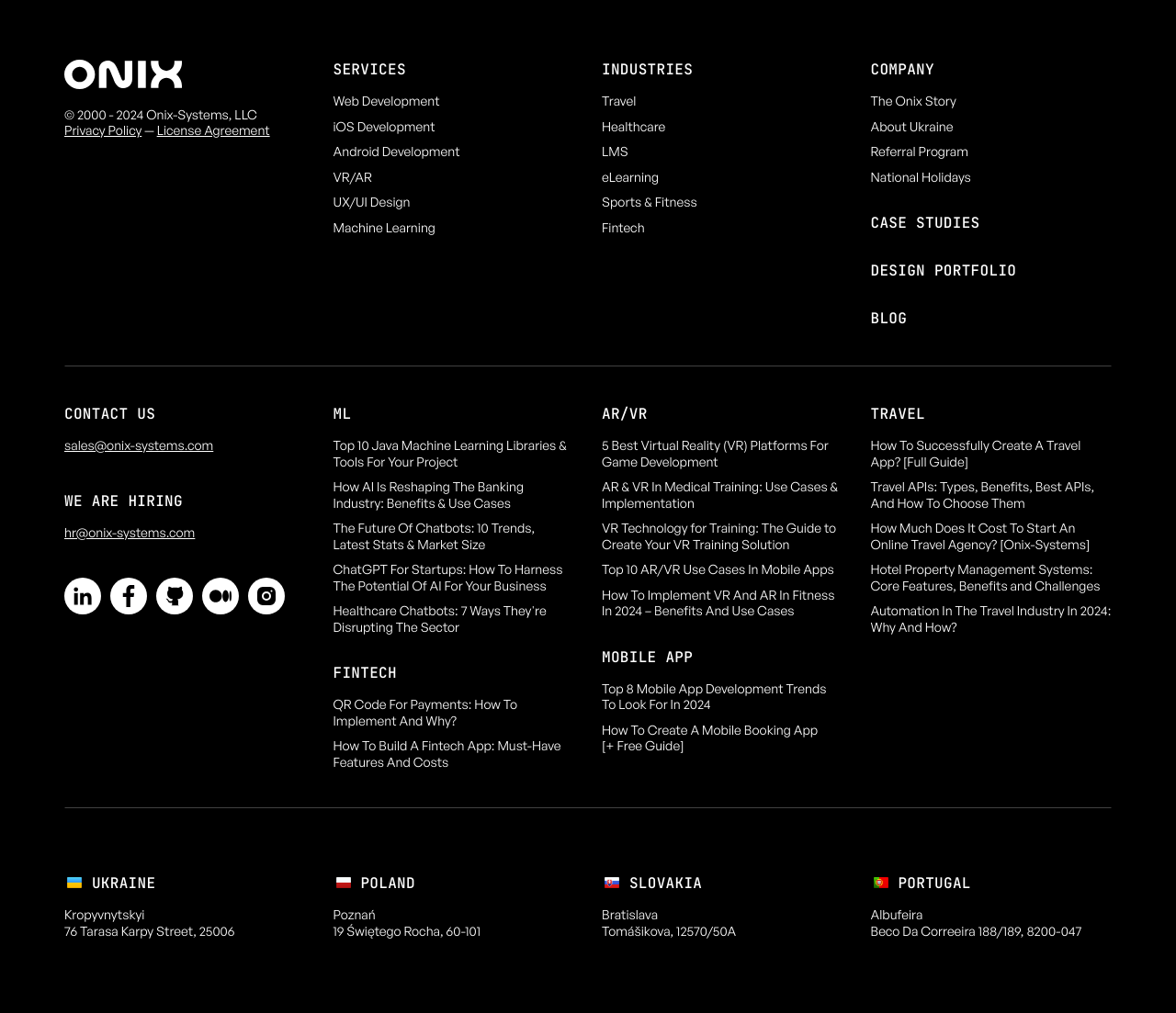Locate the bounding box coordinates of the element that should be clicked to execute the following instruction: "Learn about Top 10 Java Machine Learning Libraries & Tools For Your Project".

[0.283, 0.432, 0.482, 0.464]